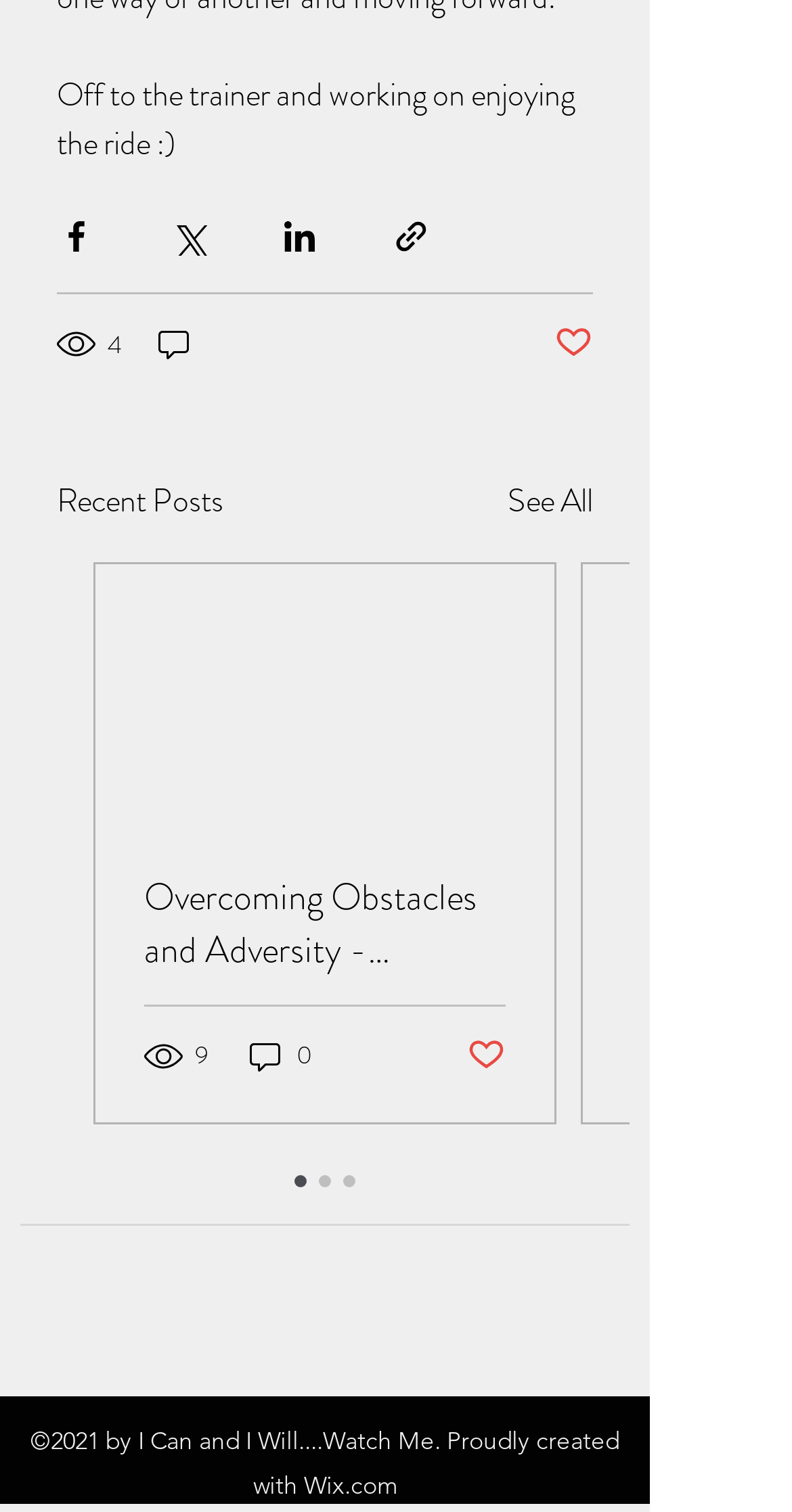Determine the bounding box for the UI element that matches this description: "9".

[0.182, 0.686, 0.269, 0.711]